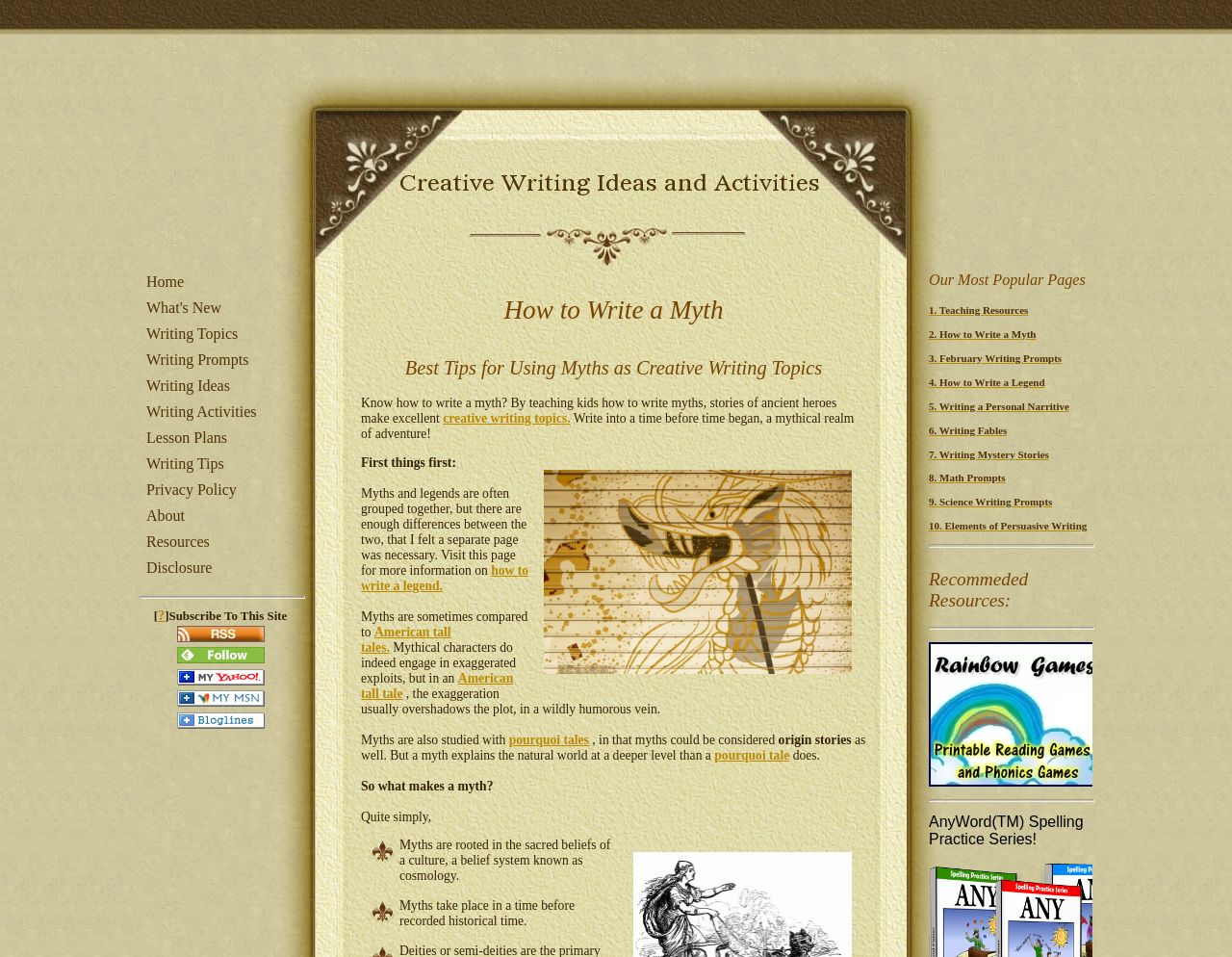What is the time period in which myths take place?
Examine the webpage screenshot and provide an in-depth answer to the question.

Myths take place in a time before recorded historical time. This is stated in the text 'Myths take place in a time before recorded historical time.' which specifies the time period in which myths occur.